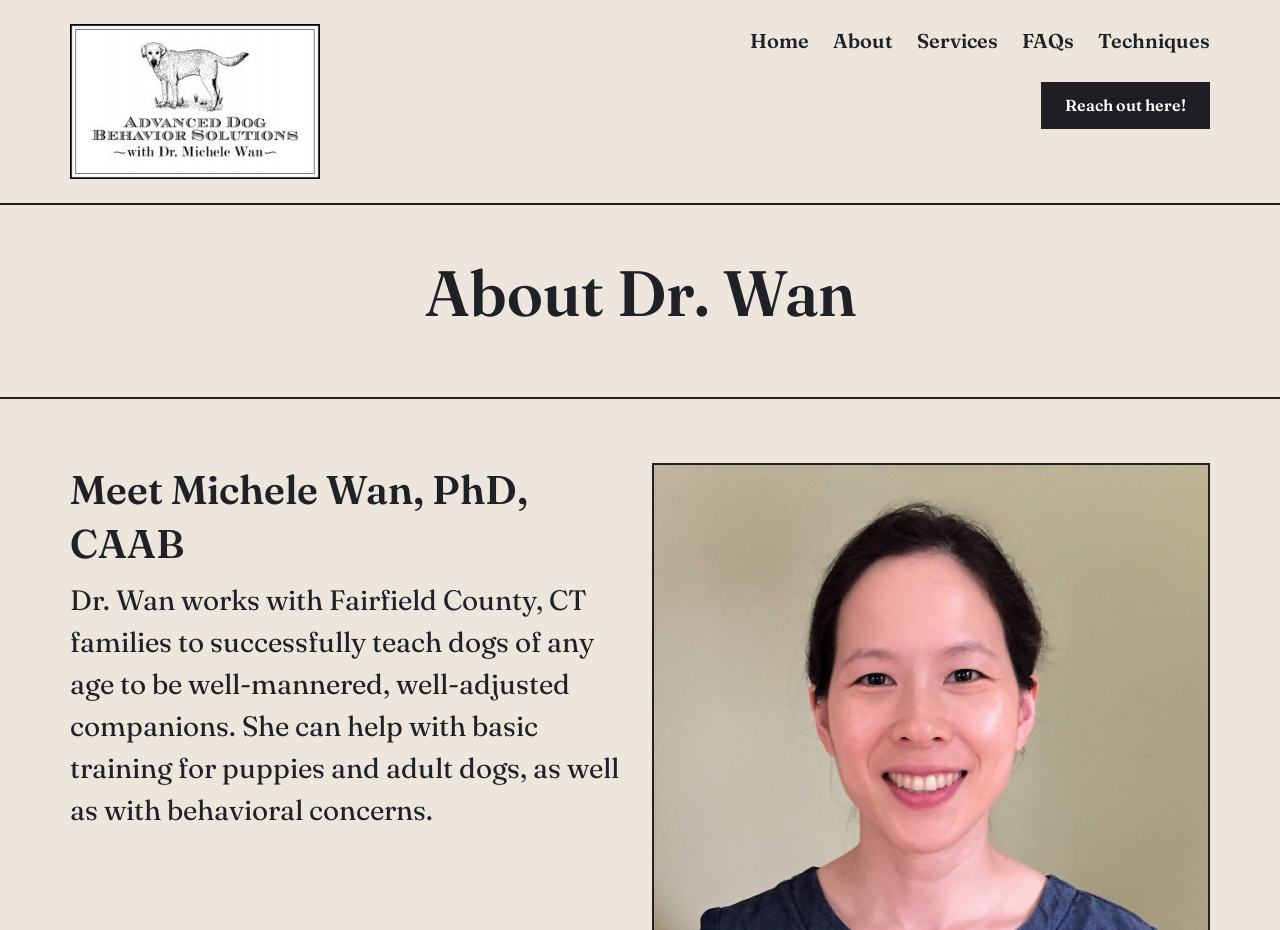With reference to the screenshot, provide a detailed response to the question below:
What is the call-to-action on the webpage?

The webpage has a call-to-action link 'Reach out here!' which is likely an invitation for visitors to contact Dr. Wan or her organization for more information or services.